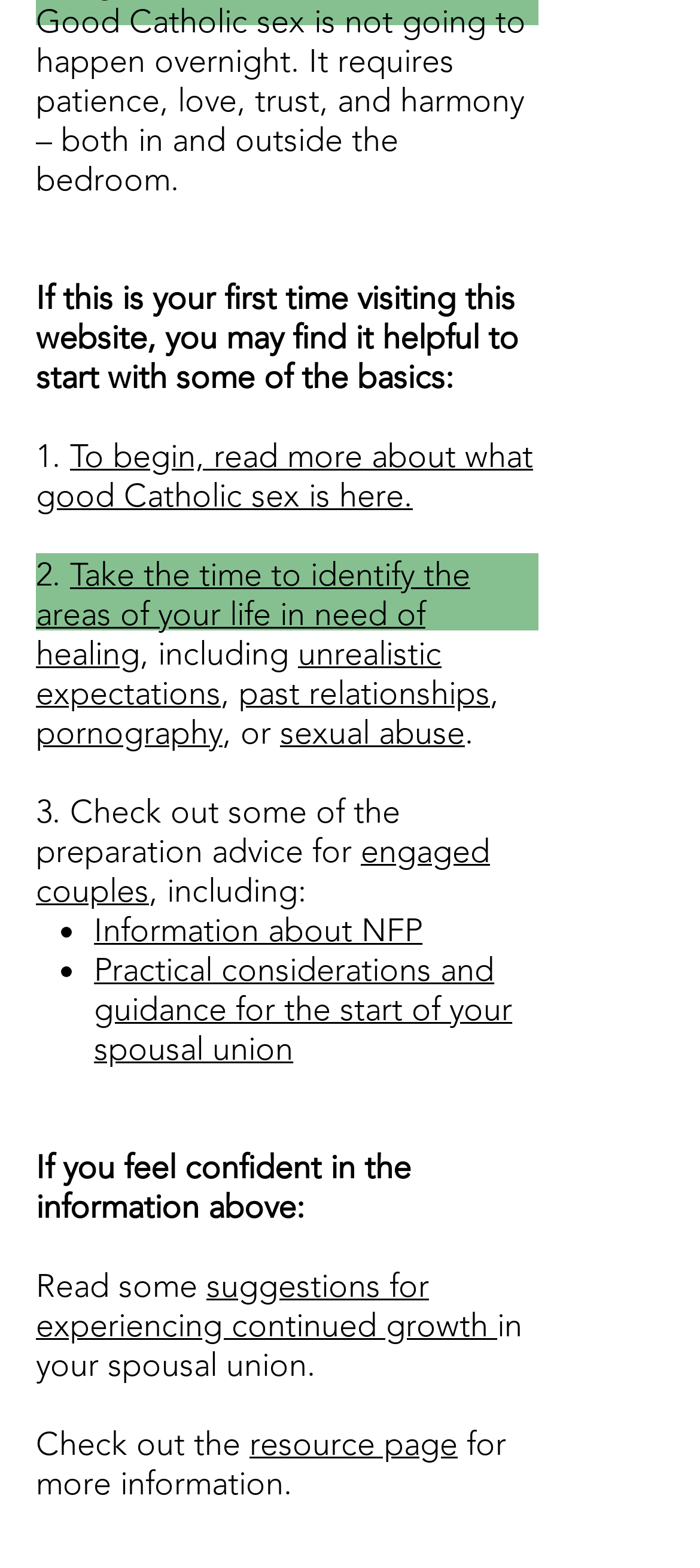Give a one-word or phrase response to the following question: What is the final suggestion for continued growth?

Suggestions for experiencing growth